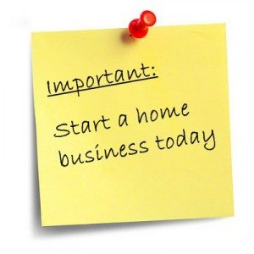Answer the following inquiry with a single word or phrase:
What is the purpose of the message on the sticky note?

To encourage entrepreneurship